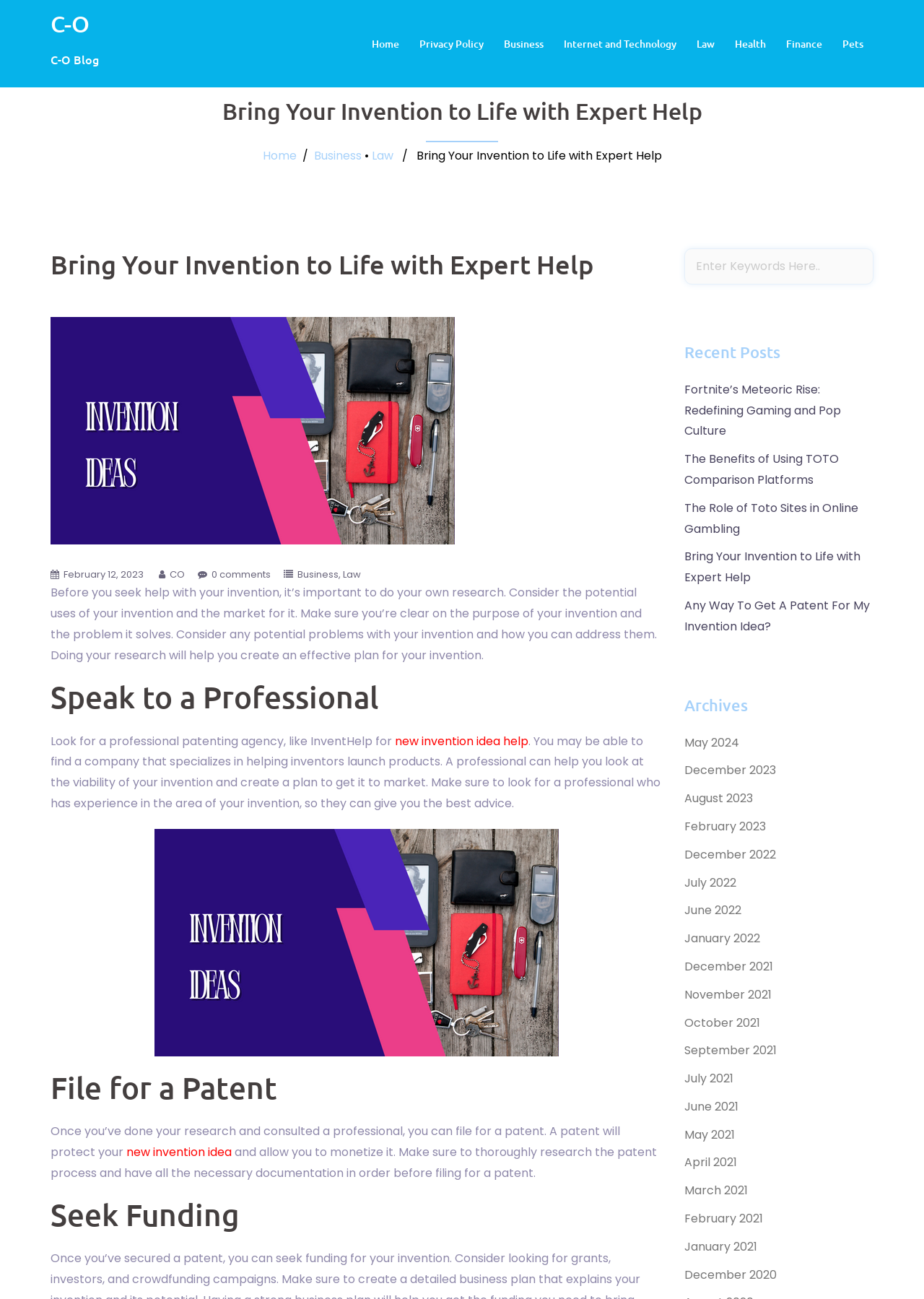Locate the UI element that matches the description new invention idea in the webpage screenshot. Return the bounding box coordinates in the format (top-left x, top-left y, bottom-right x, bottom-right y), with values ranging from 0 to 1.

[0.137, 0.88, 0.251, 0.893]